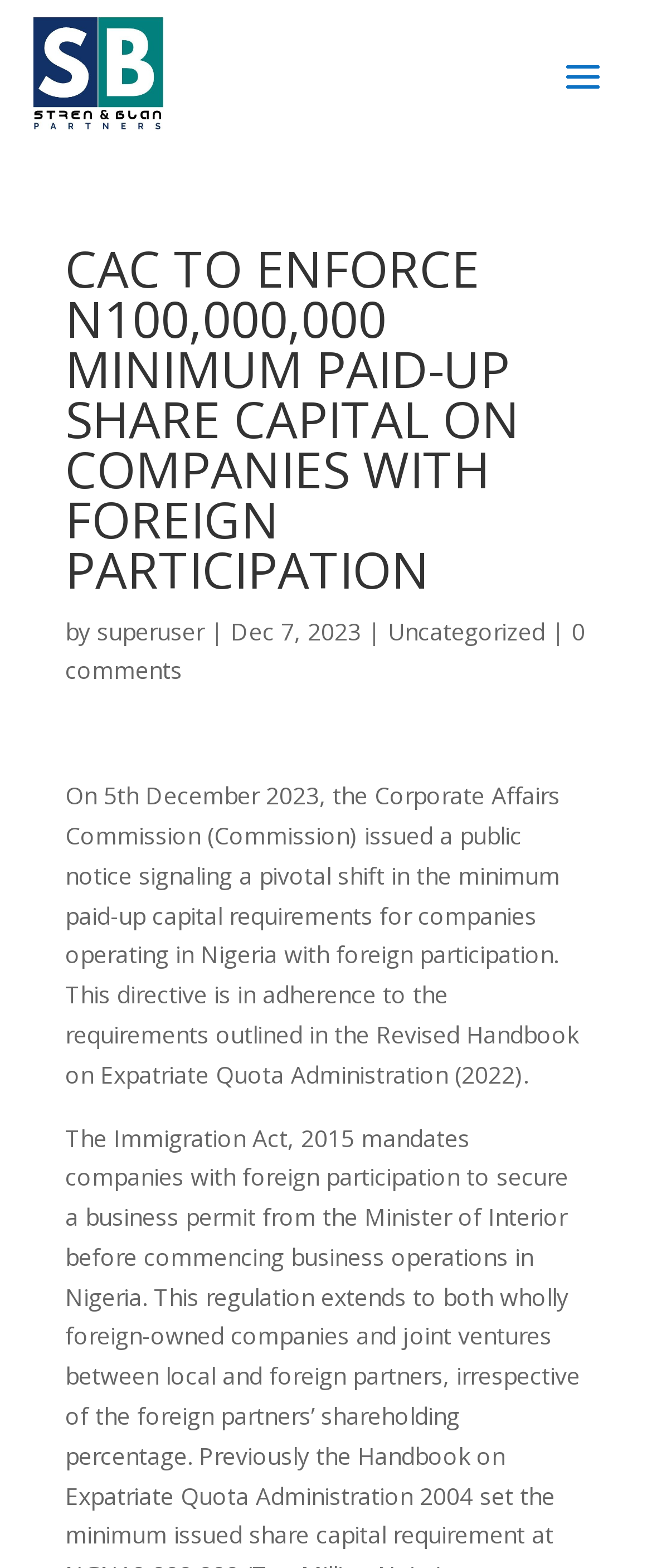What is the minimum paid-up capital requirement for companies with foreign participation?
Using the image, elaborate on the answer with as much detail as possible.

The article mentions that the Corporate Affairs Commission is enforcing a minimum paid-up capital requirement of N100,000,000 on companies with foreign participation.